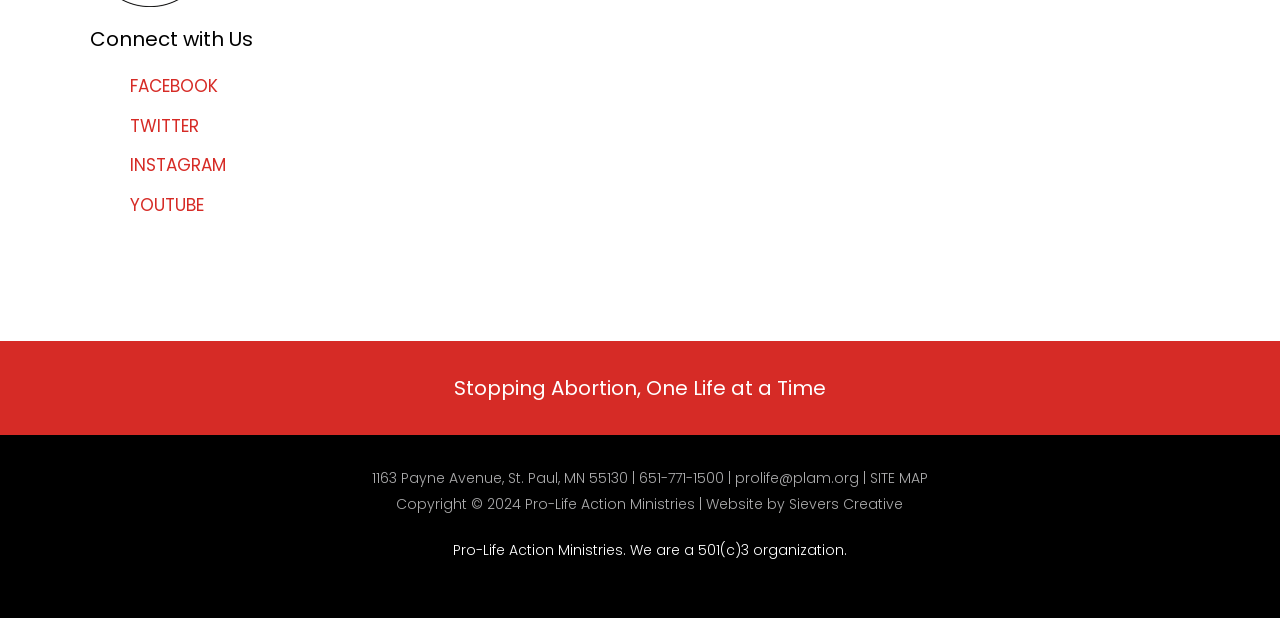Please determine the bounding box coordinates of the element's region to click in order to carry out the following instruction: "Email the organization". The coordinates should be four float numbers between 0 and 1, i.e., [left, top, right, bottom].

[0.574, 0.758, 0.671, 0.79]